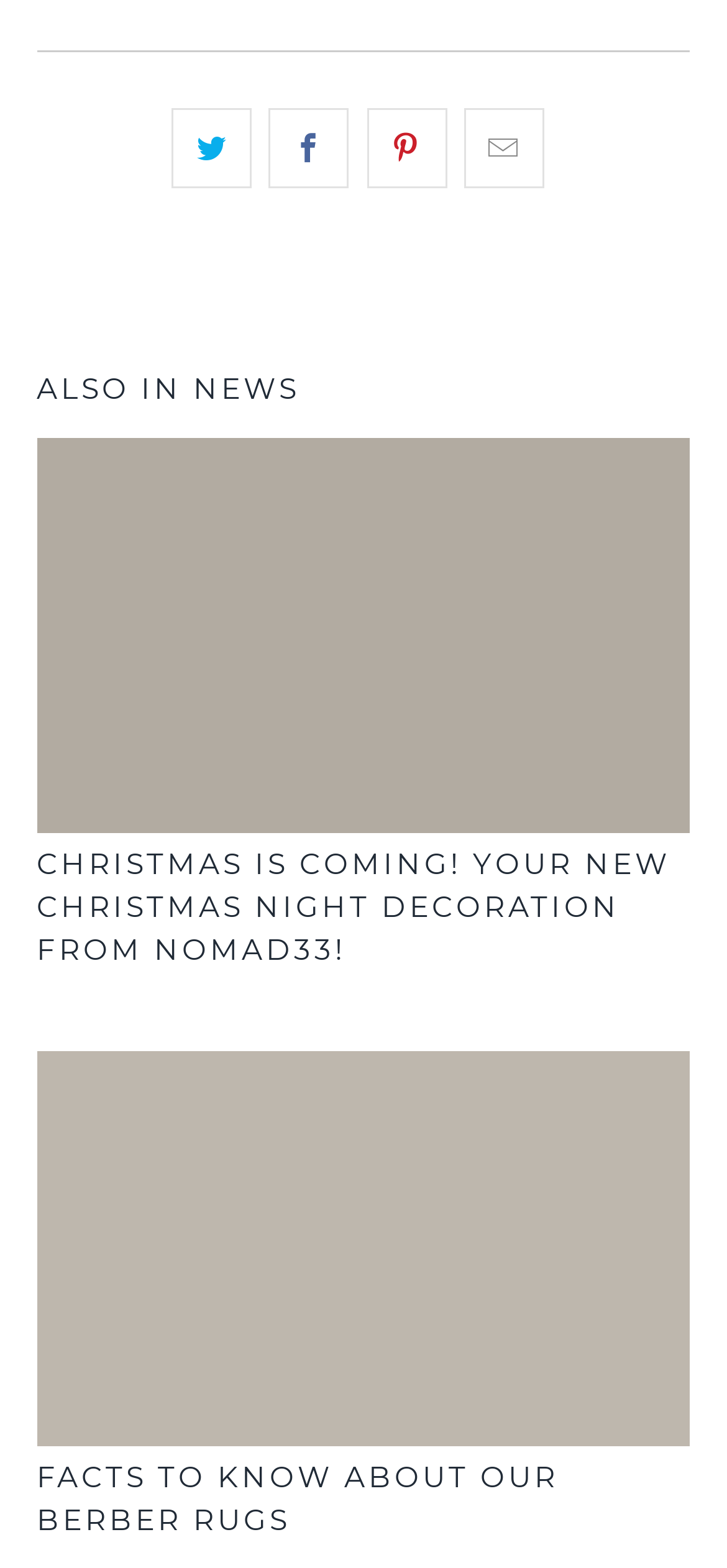Using the provided element description: "title="Share this on Pinterest"", identify the bounding box coordinates. The coordinates should be four floats between 0 and 1 in the order [left, top, right, bottom].

[0.504, 0.069, 0.614, 0.12]